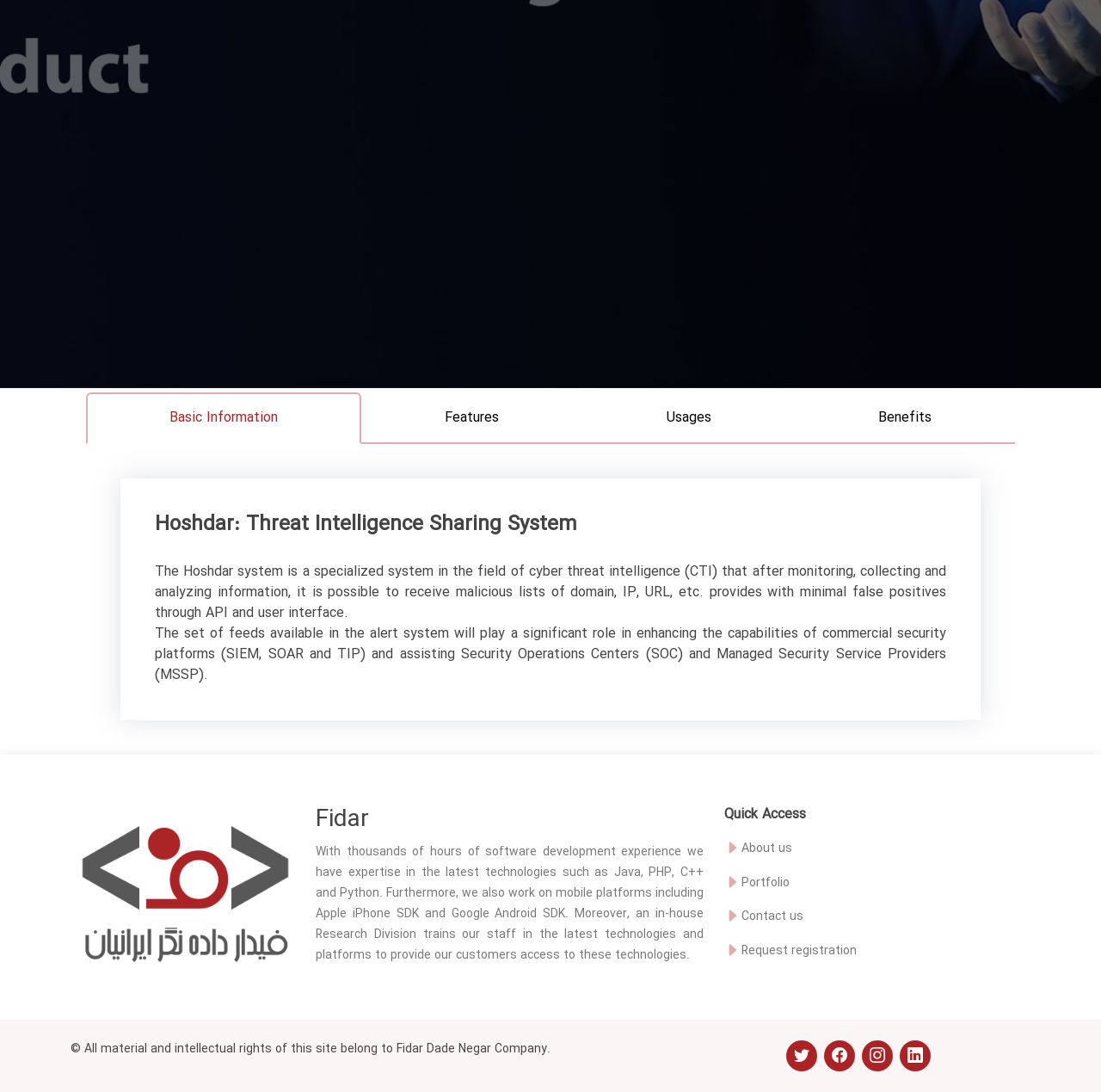Please specify the bounding box coordinates in the format (top-left x, top-left y, bottom-right x, bottom-right y), with all values as floating point numbers between 0 and 1. Identify the bounding box of the UI element described by: Basic Information

[0.078, 0.359, 0.328, 0.407]